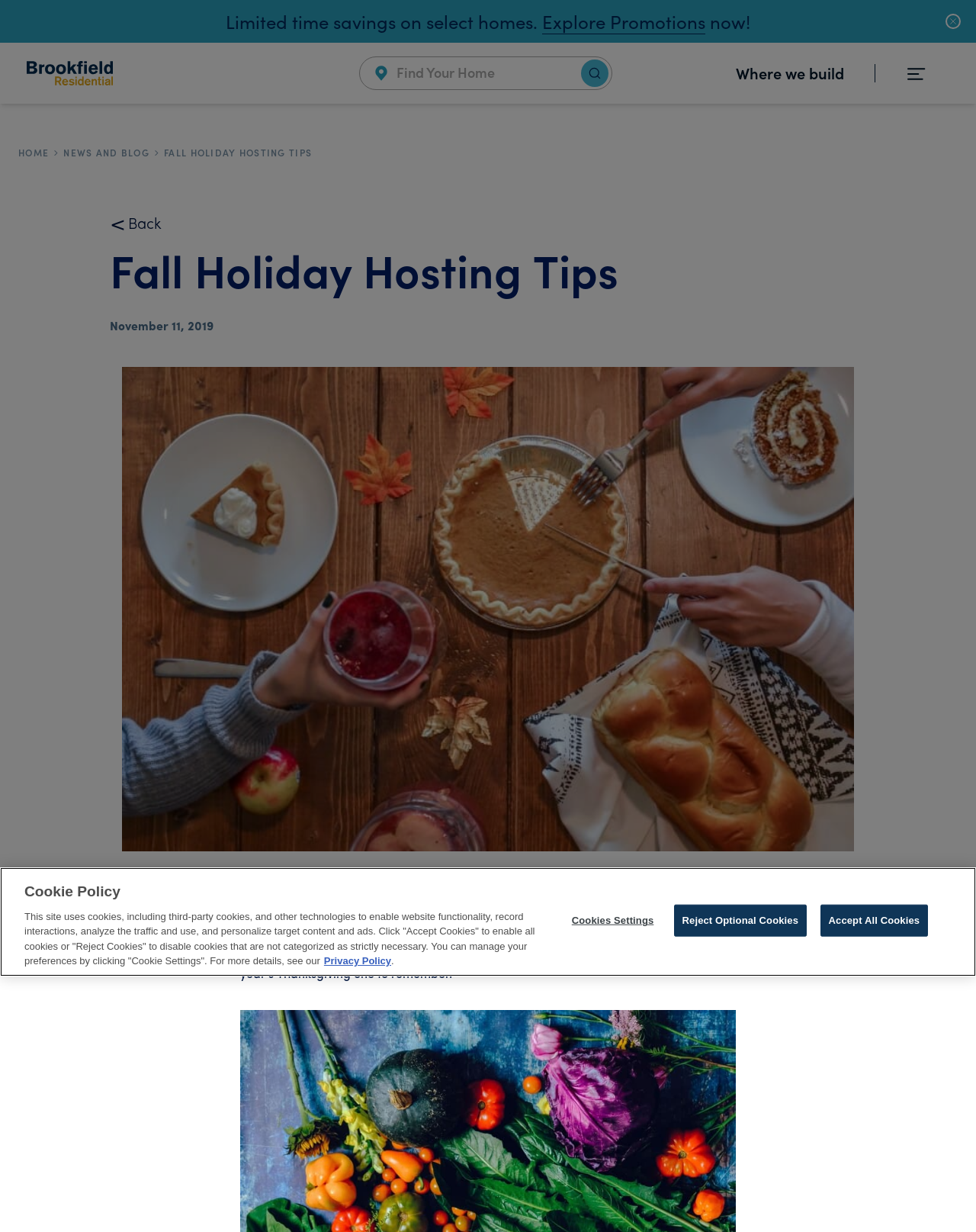Please identify the bounding box coordinates of the element I need to click to follow this instruction: "Click the 'BRP Logo' link".

[0.027, 0.05, 0.116, 0.069]